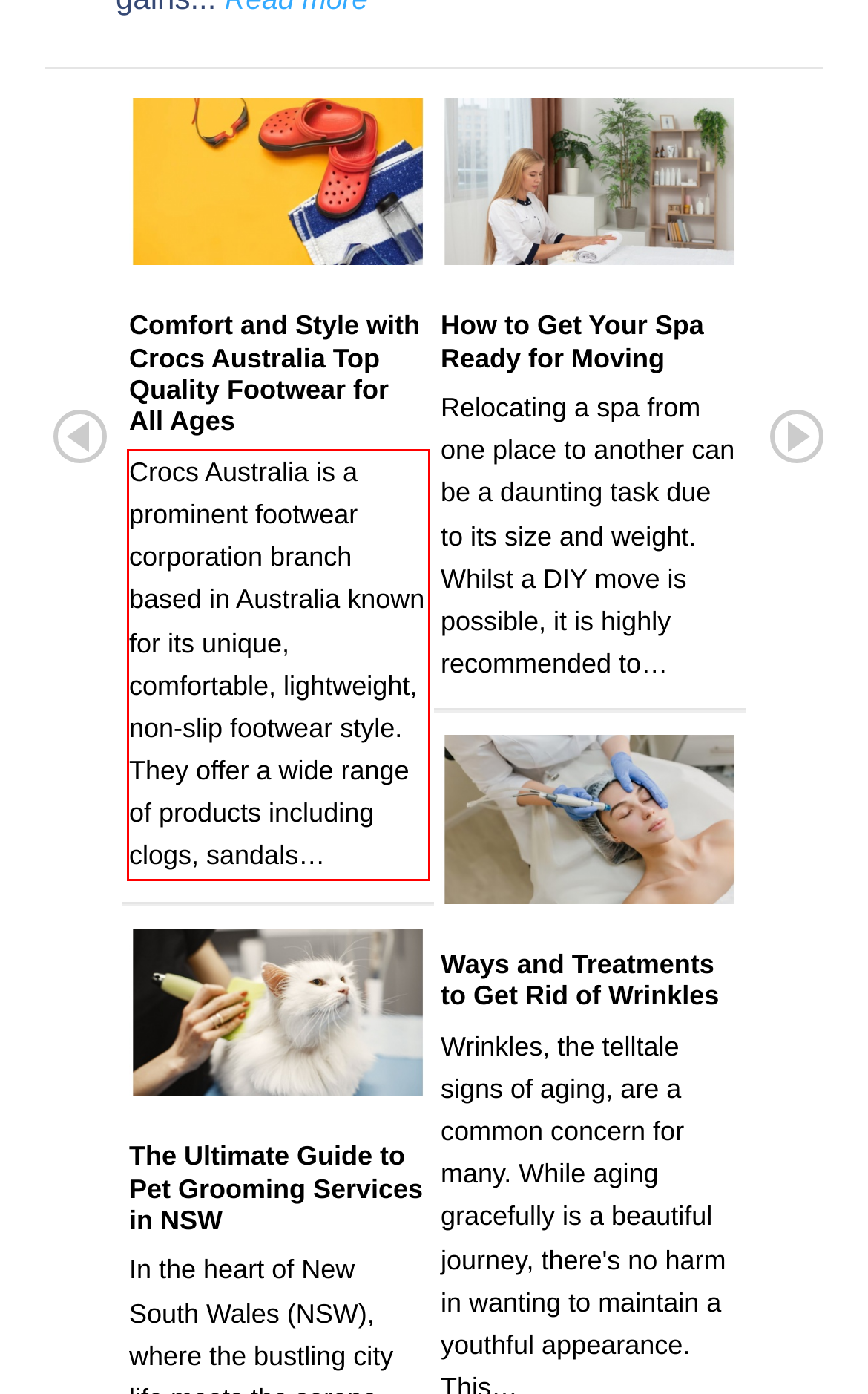Given a screenshot of a webpage, locate the red bounding box and extract the text it encloses.

Crocs Australia is a prominent footwear corporation branch based in Australia known for its unique, comfortable, lightweight, non-slip footwear style. They offer a wide range of products including clogs, sandals…